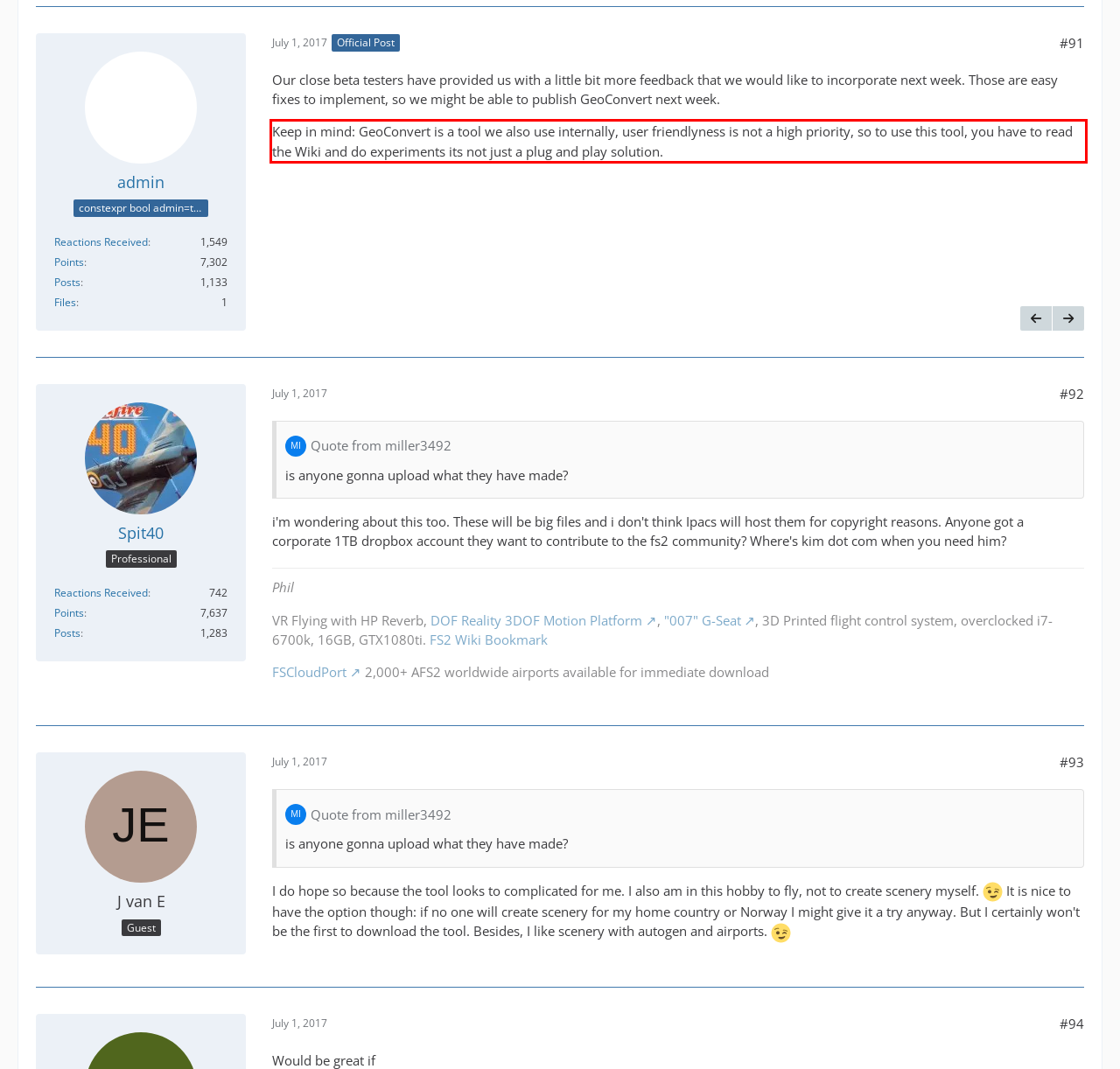Please analyze the screenshot of a webpage and extract the text content within the red bounding box using OCR.

Keep in mind: GeoConvert is a tool we also use internally, user friendlyness is not a high priority, so to use this tool, you have to read the Wiki and do experiments its not just a plug and play solution.